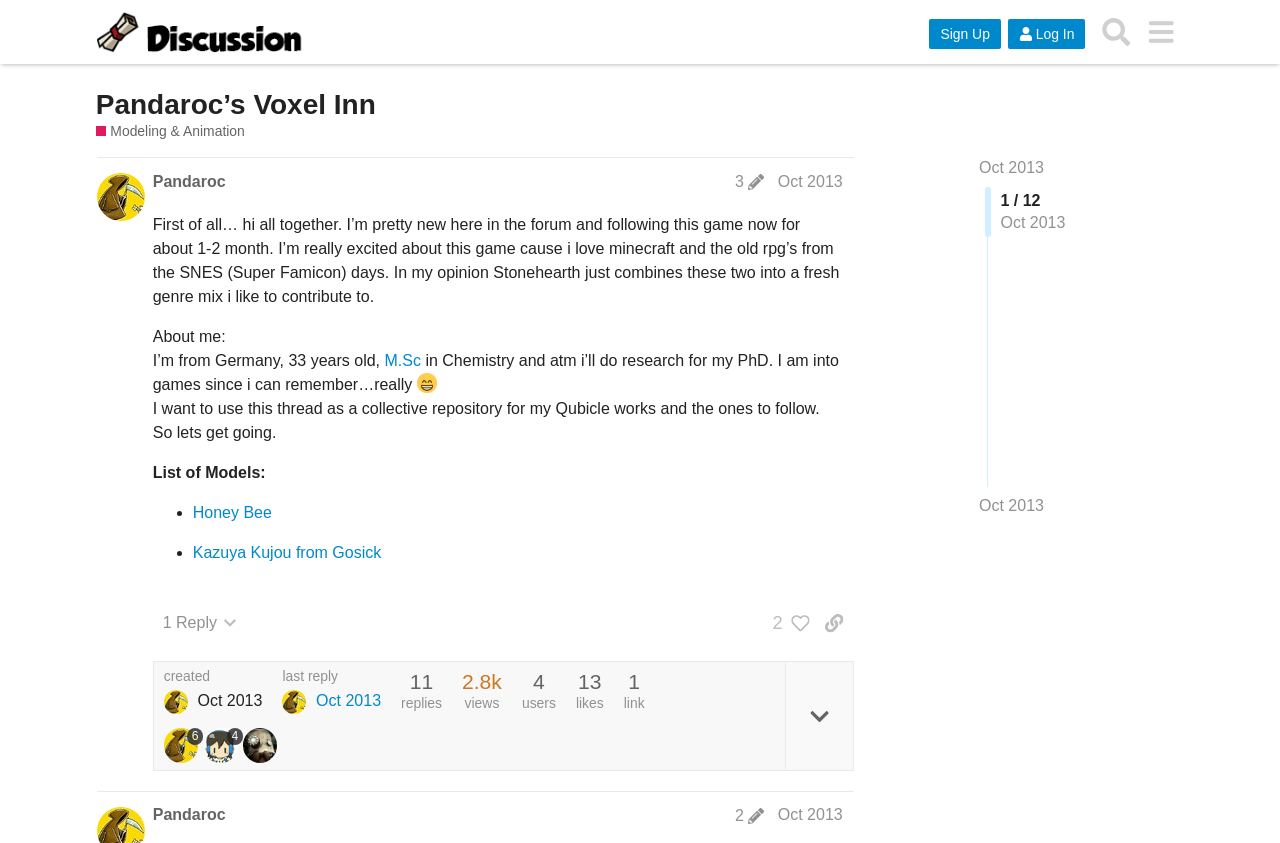What is the age of the author?
Please provide a detailed and thorough answer to the question.

The age of the author can be found in the text, where it is mentioned as 'I’m from Germany, 33 years old'.